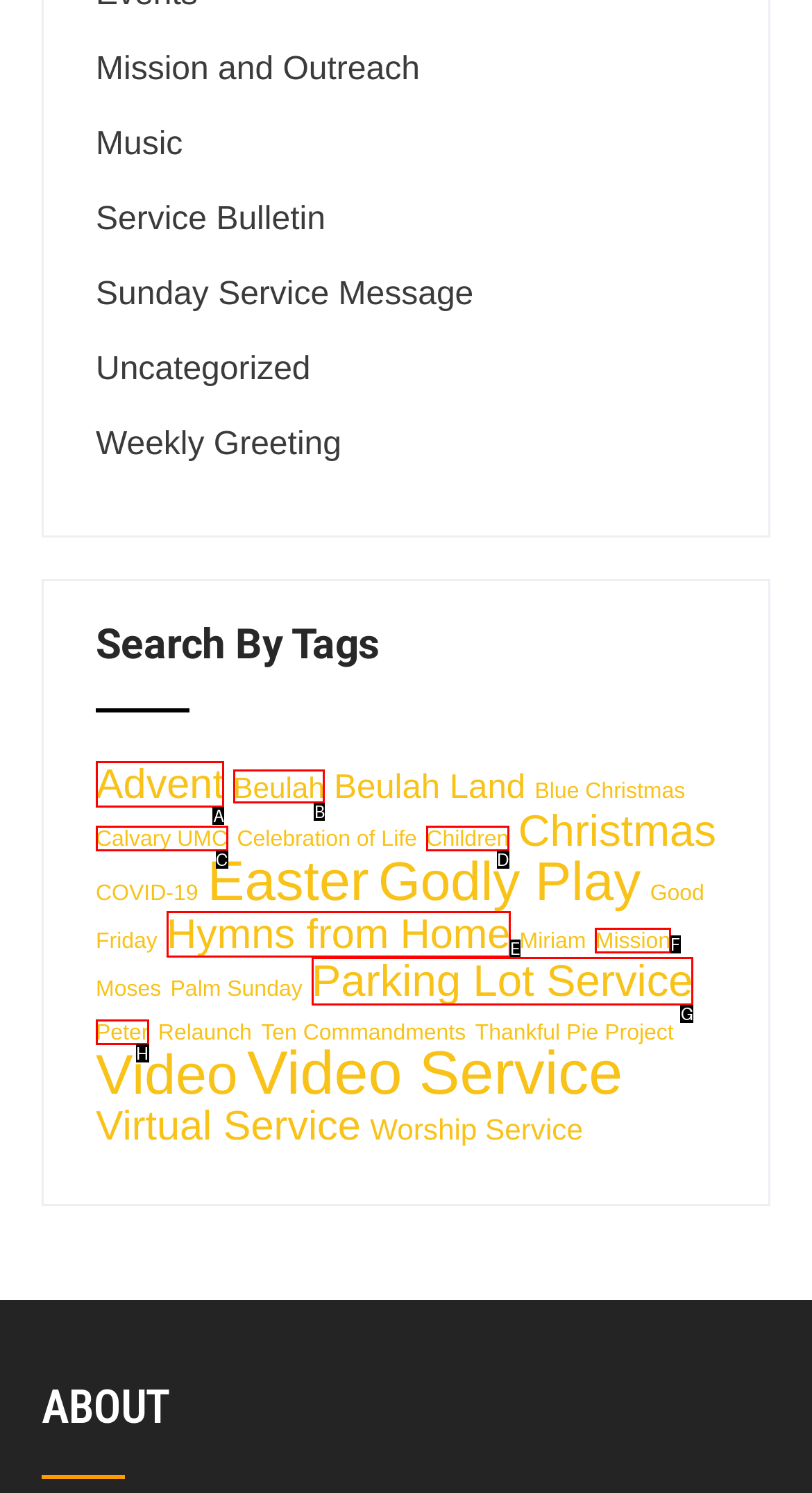Determine the option that aligns with this description: Children
Reply with the option's letter directly.

D